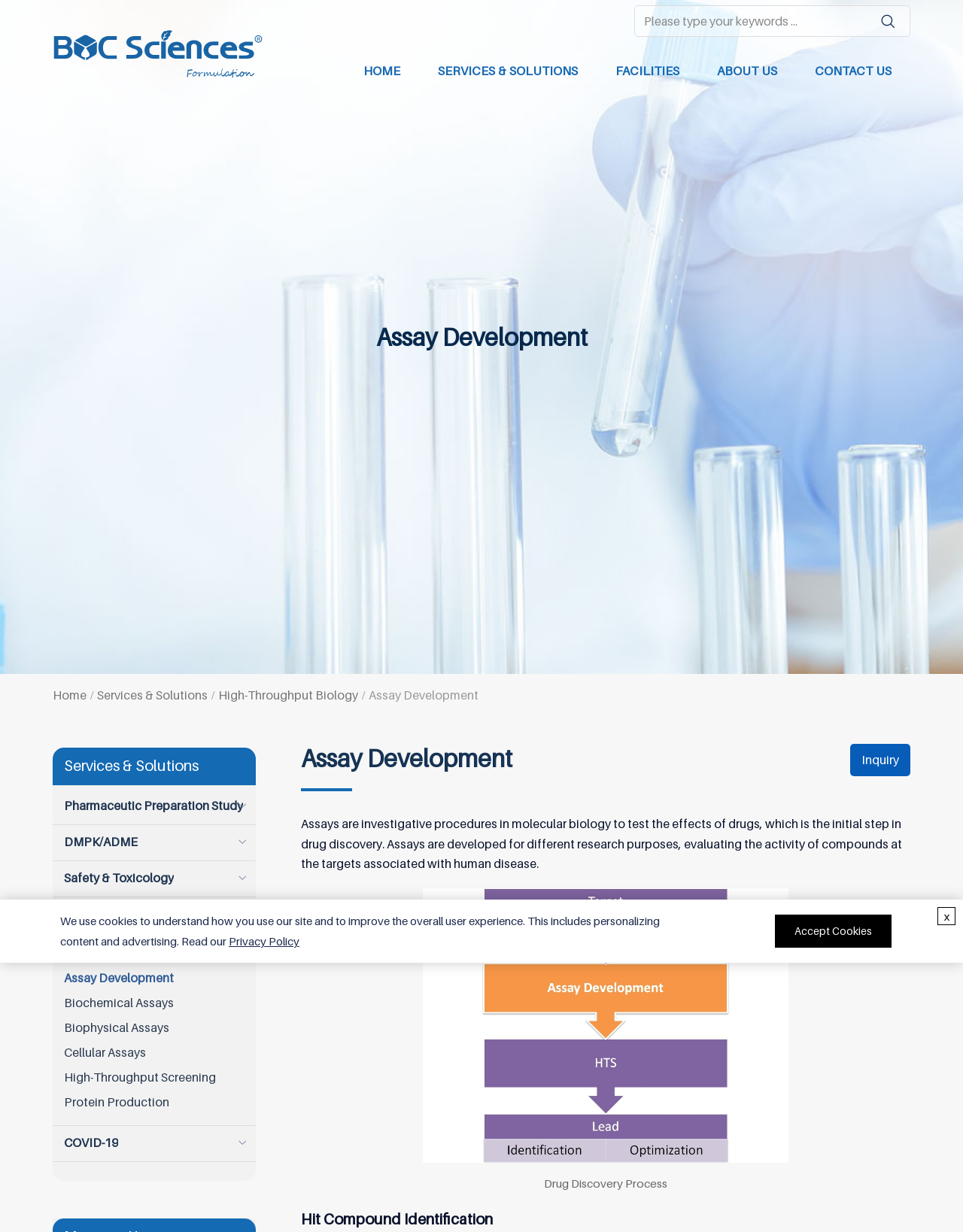Can you pinpoint the bounding box coordinates for the clickable element required for this instruction: "inquire about services"? The coordinates should be four float numbers between 0 and 1, i.e., [left, top, right, bottom].

[0.883, 0.604, 0.945, 0.63]